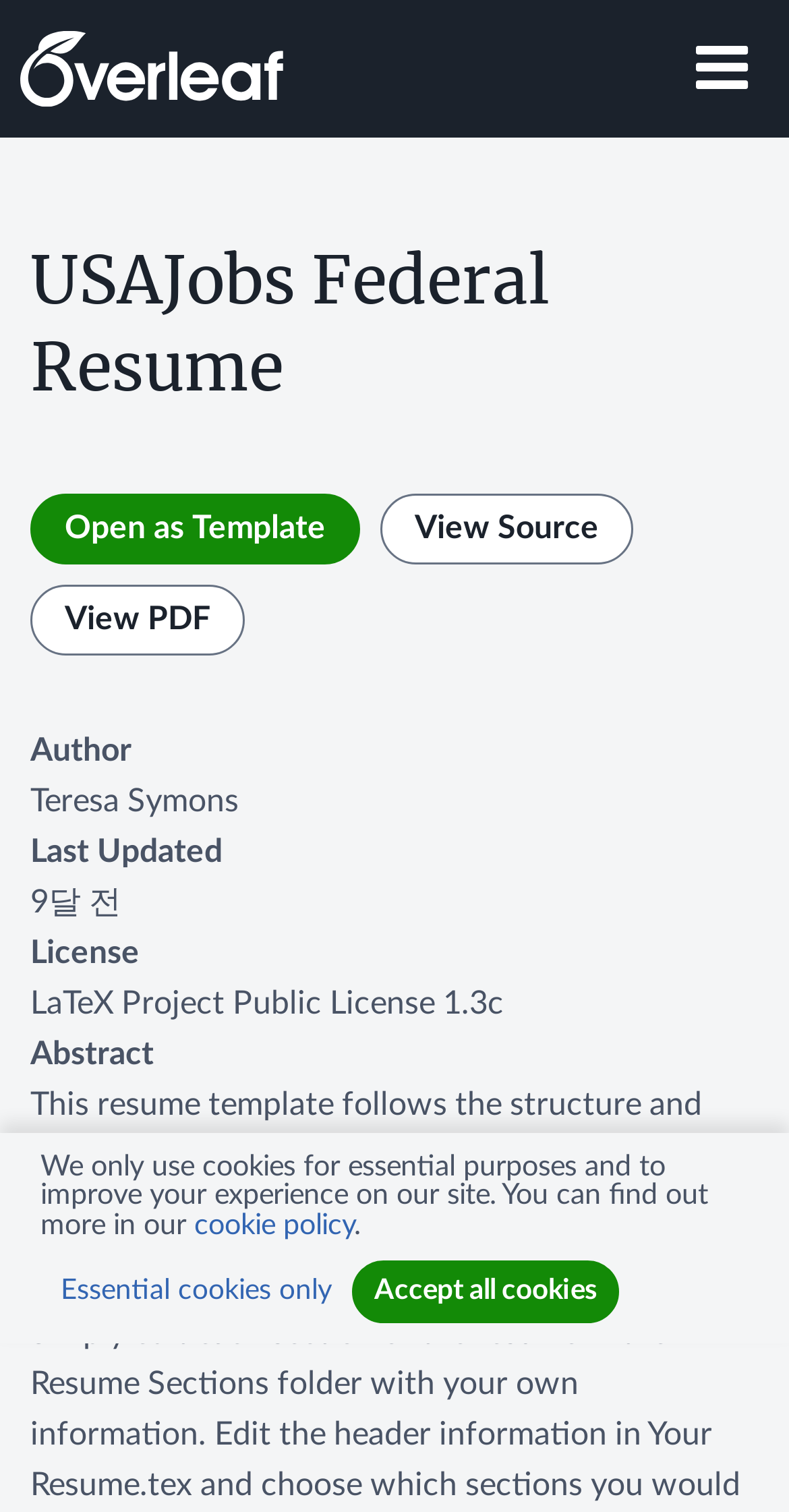What is the name of the author? Analyze the screenshot and reply with just one word or a short phrase.

Teresa Symons